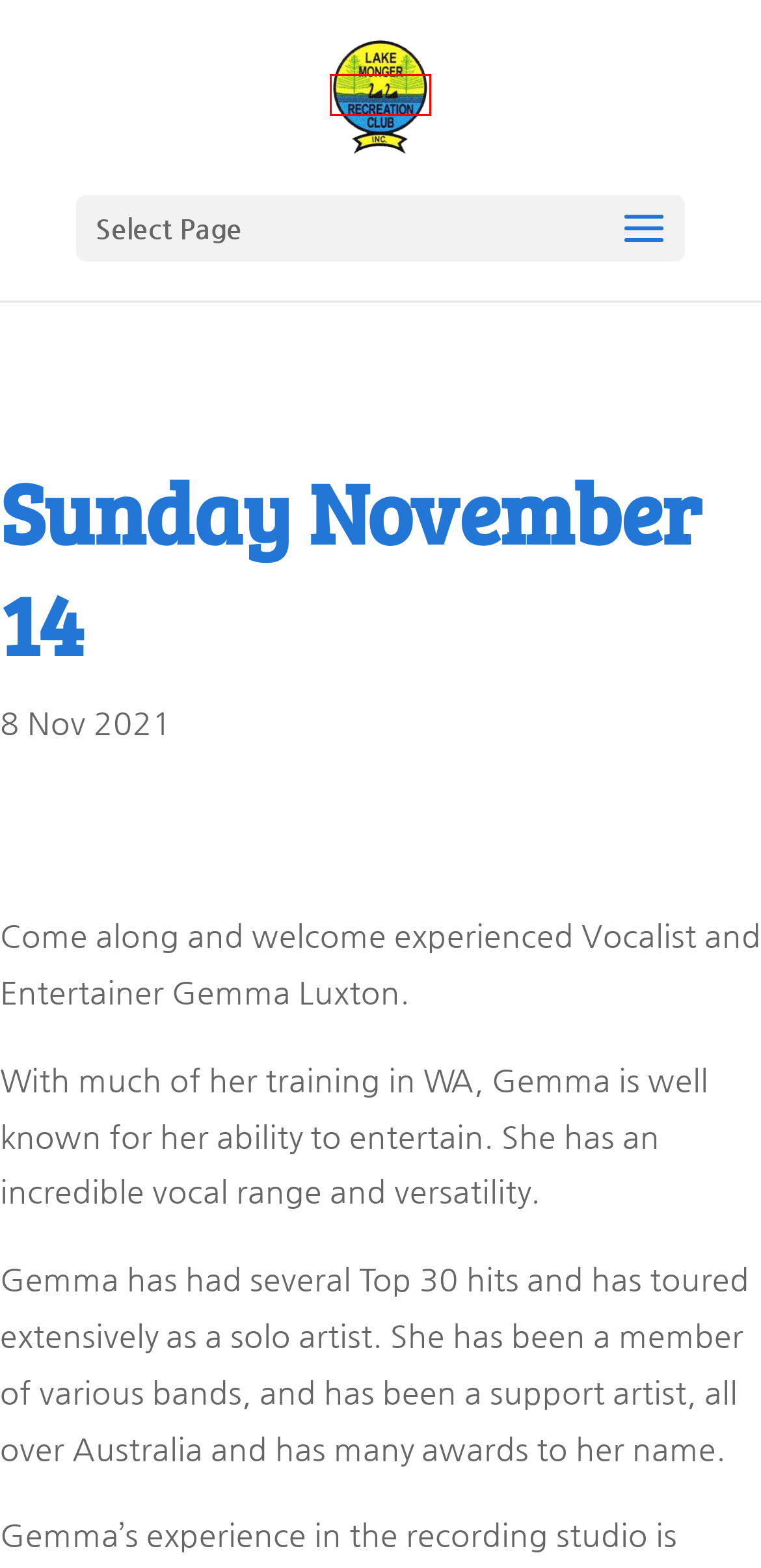With the provided screenshot showing a webpage and a red bounding box, determine which webpage description best fits the new page that appears after clicking the element inside the red box. Here are the options:
A. Sunday November 6 - Lake Monger Recreation Club
B. Home - Lake Monger Recreation Club
C. Friday 24 May - Lake Monger Recreation Club
D. Happy Mother's Day - Lake Monger Recreation Club
E. Apologies Cancellation - Lake Monger Recreation Club
F. Sunday May 19 - Lake Monger Recreation Club
G. Sunday May 26 - Lake Monger Recreation Club
H. Landingpage - WEB & WILD - Regine Endres

B